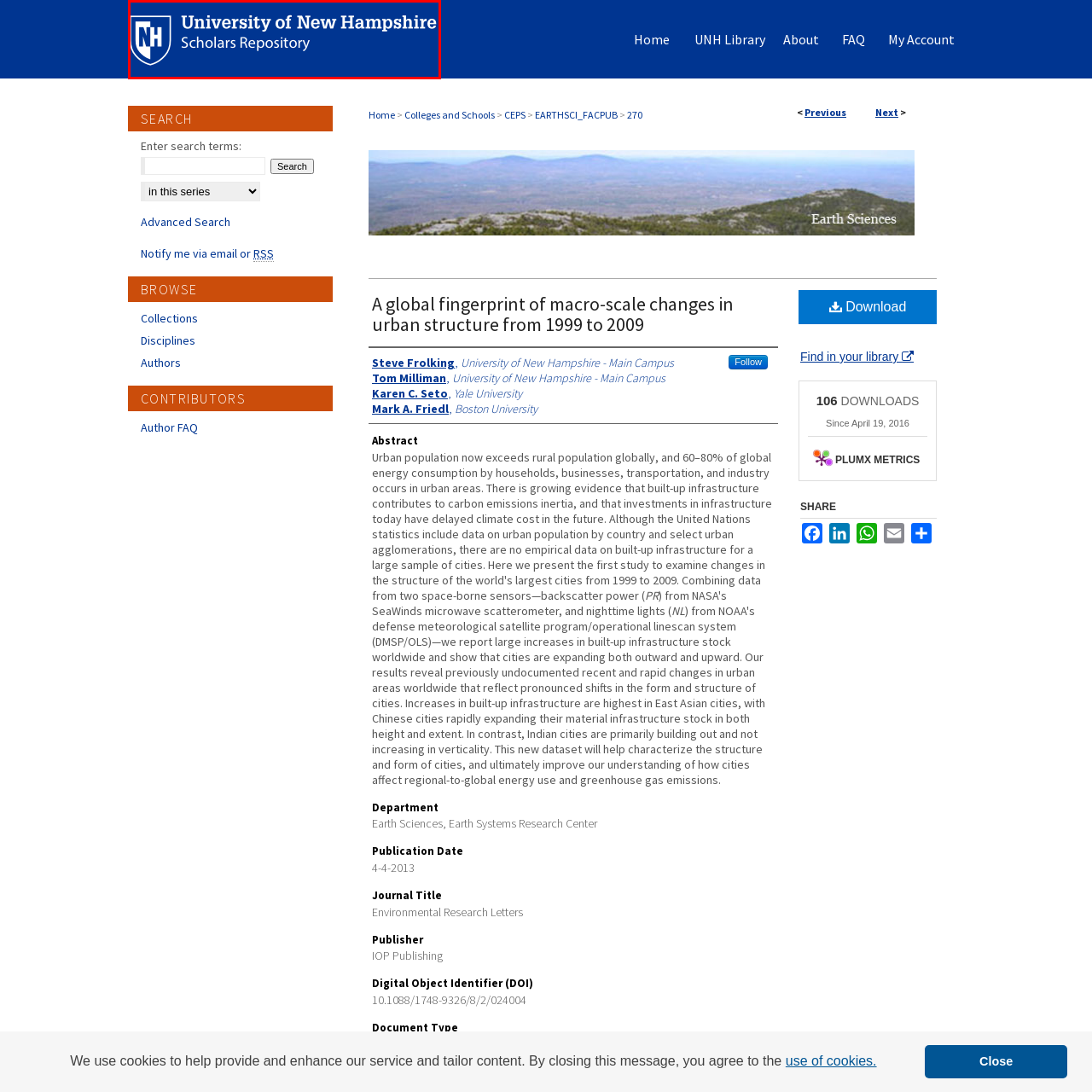Offer a detailed account of the image that is framed by the red bounding box.

The image features the logo and title of the "University of New Hampshire Scholars' Repository." It is set against a bold blue background, symbolizing trust and professionalism. The logo incorporates a stylized emblem that signifies the university, with the initials "NH" prominently displayed. Below the logo, the text clearly states "Scholars Repository," indicating a platform dedicated to showcasing research and academic contributions from the University of New Hampshire. This repository serves as a valuable resource for accessing scholarly works, promoting knowledge sharing and academic excellence within the academic community.